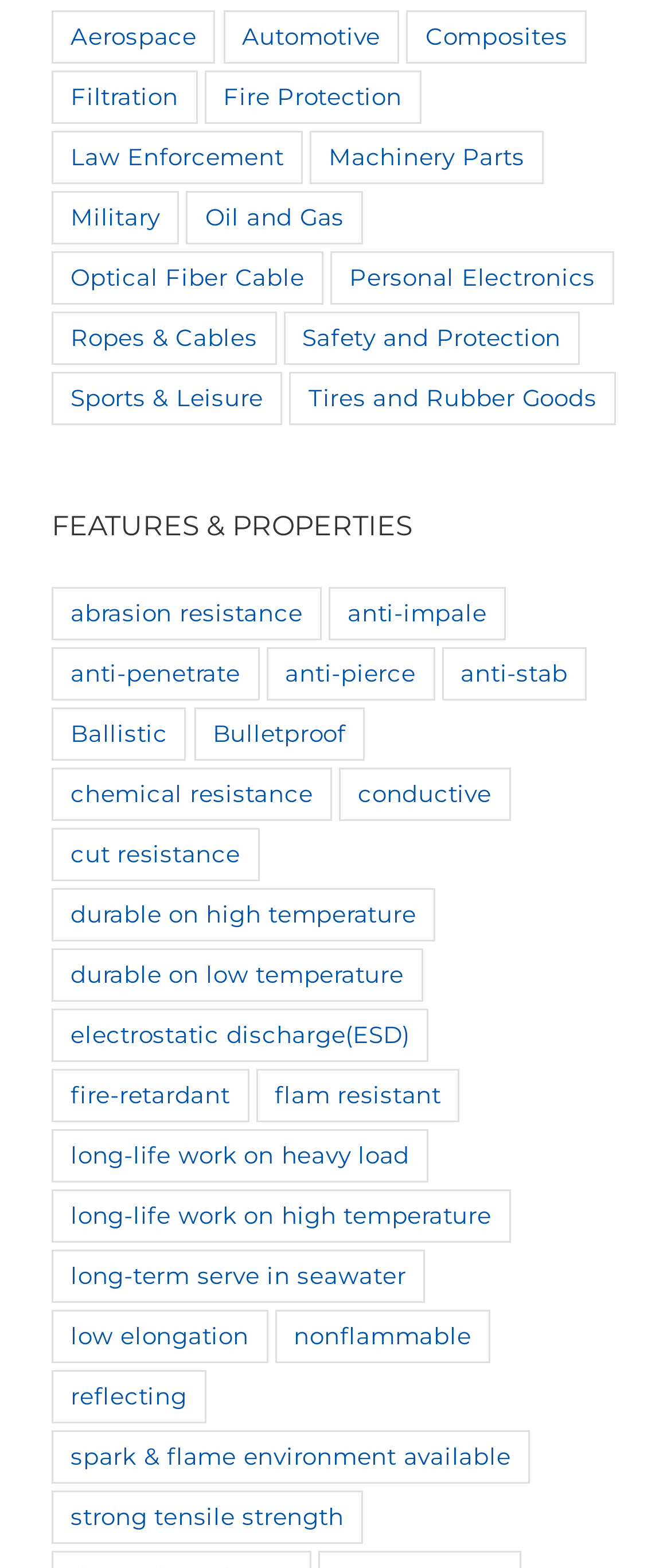Are there any categories with only one item?
Look at the image and respond with a single word or a short phrase.

Yes